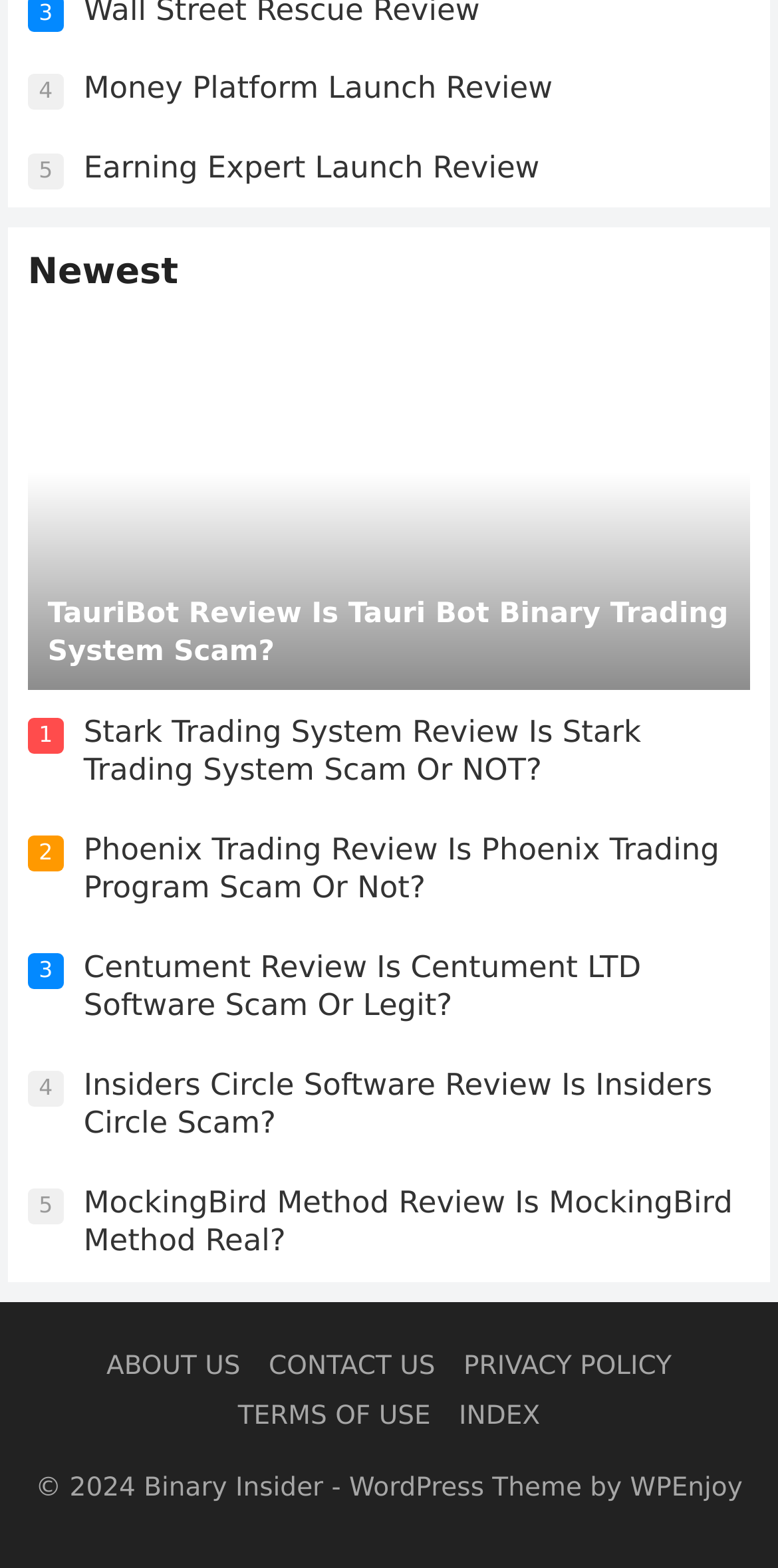Answer the question in a single word or phrase:
How many links are there in the footer section?

6